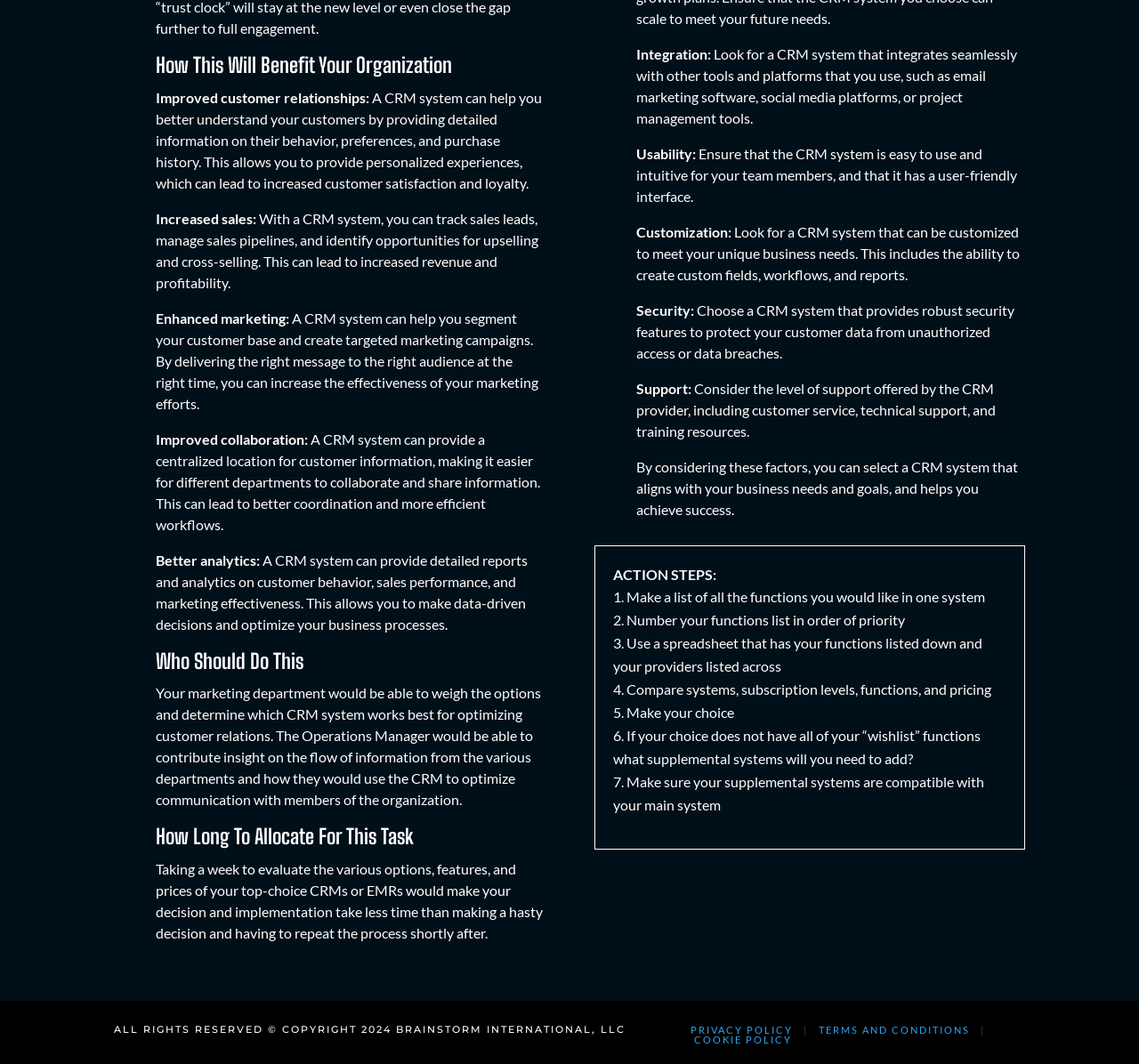Please predict the bounding box coordinates (top-left x, top-left y, bottom-right x, bottom-right y) for the UI element in the screenshot that fits the description: Accept and Close

None